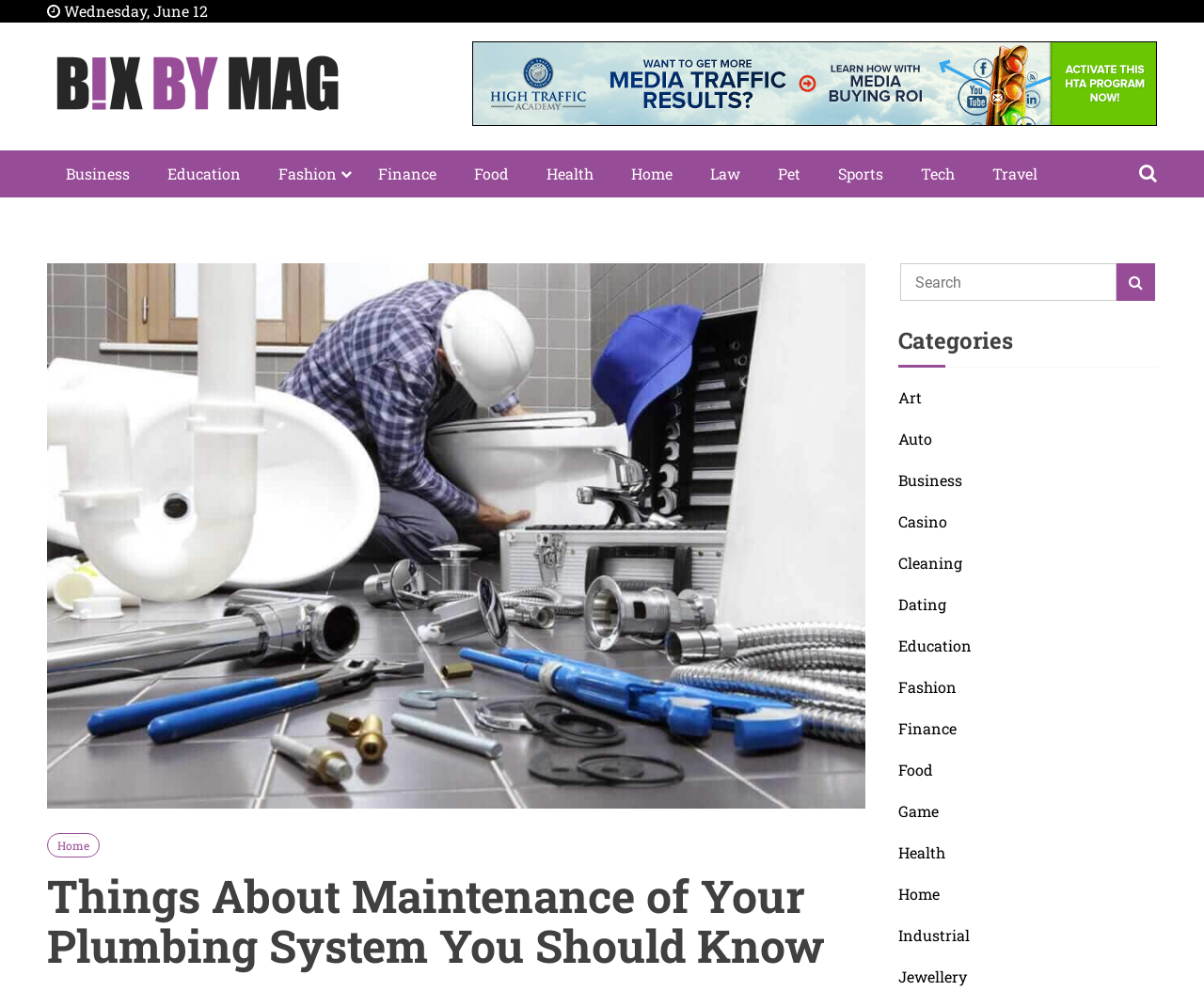Determine the bounding box coordinates of the target area to click to execute the following instruction: "Click on the 'Home' button."

[0.946, 0.165, 0.961, 0.184]